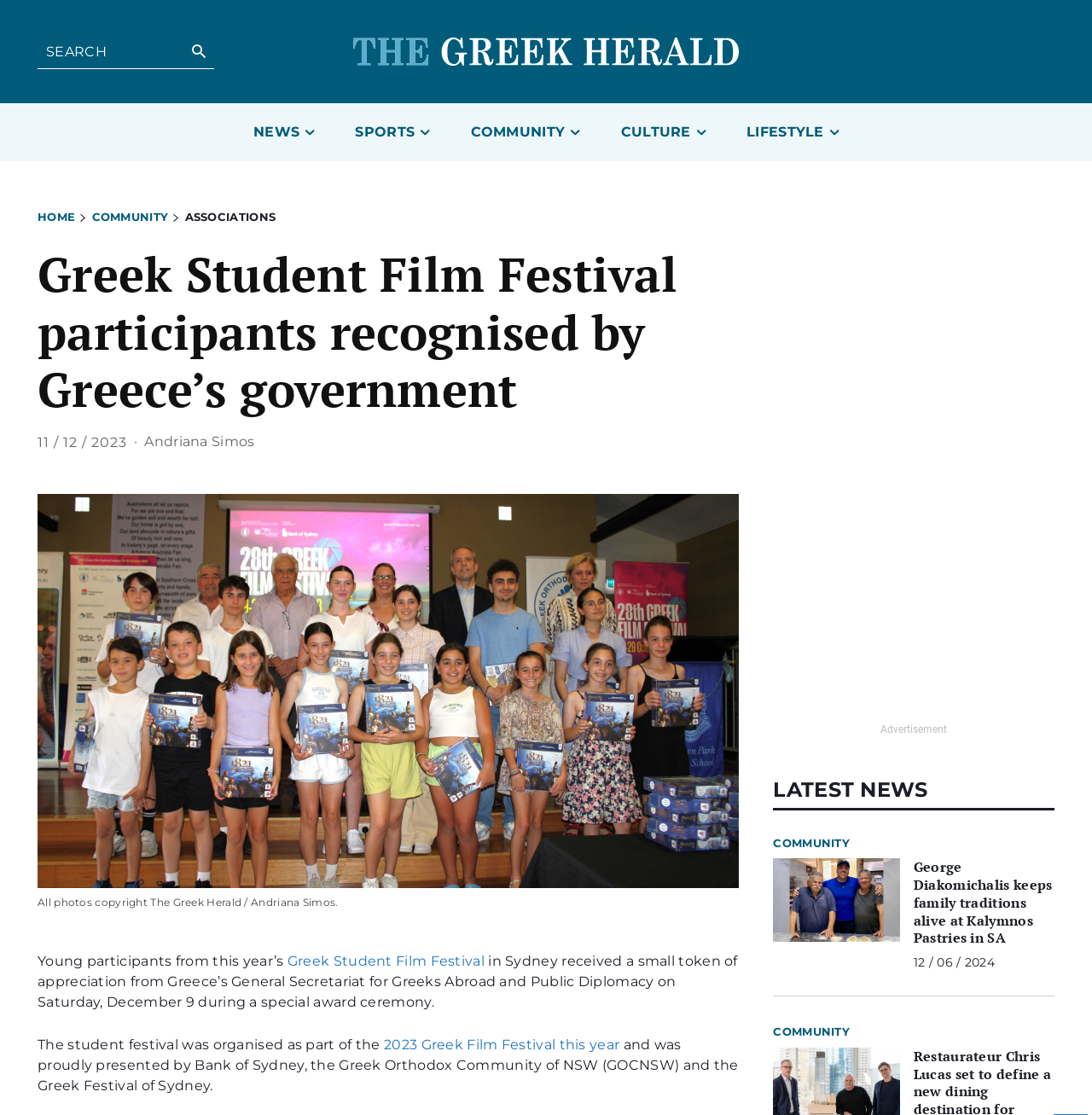Generate a thorough caption detailing the webpage content.

The webpage is about the Greek Student Film Festival, specifically an article about young participants being recognized by the Greek government. At the top, there is a search bar with a magnifying glass icon on the right side. Below the search bar, there are several links to different sections of the website, including NEWS, SPORTS, COMMUNITY, CULTURE, and LIFESTYLE.

The main article is divided into two sections. The top section has a heading that reads "Greek Student Film Festival participants recognised by Greece’s government" and is accompanied by a timestamp "11/12/2023" and the author's name "Andriana Simos". Below the heading, there is a figure with an image related to the Greek Student Film Festival, along with a caption that mentions the copyright holder.

The main content of the article is in the second section, which describes the event where young participants from the Greek Student Film Festival in Sydney received a small token of appreciation from the Greek government. The text is divided into several paragraphs, with links to related articles and organizations, such as the 2023 Greek Film Festival.

On the right side of the webpage, there is an advertisement iframe. Below the main article, there is a section titled "LATEST NEWS" with links to other news articles, including one about George Diakomichalis keeping family traditions alive at Kalymnos Pastries in SA.